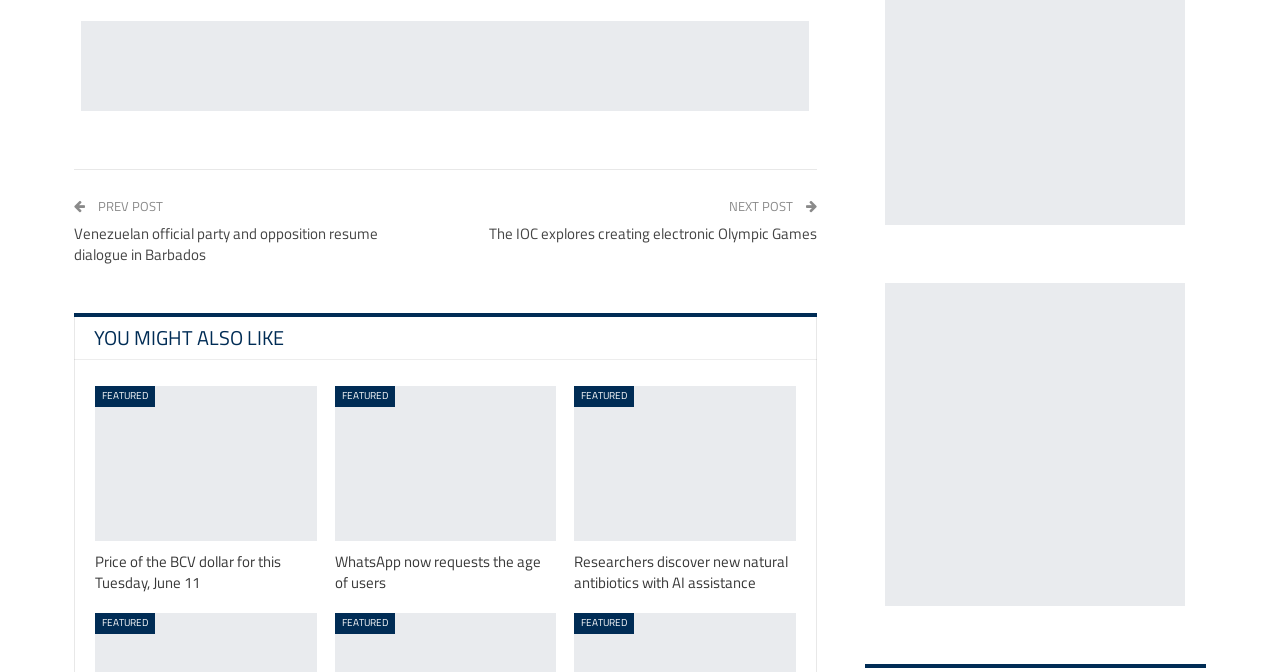What is the topic of the post below 'YOU MIGHT ALSO LIKE'?
Look at the image and respond with a one-word or short phrase answer.

Price of the BCV dollar